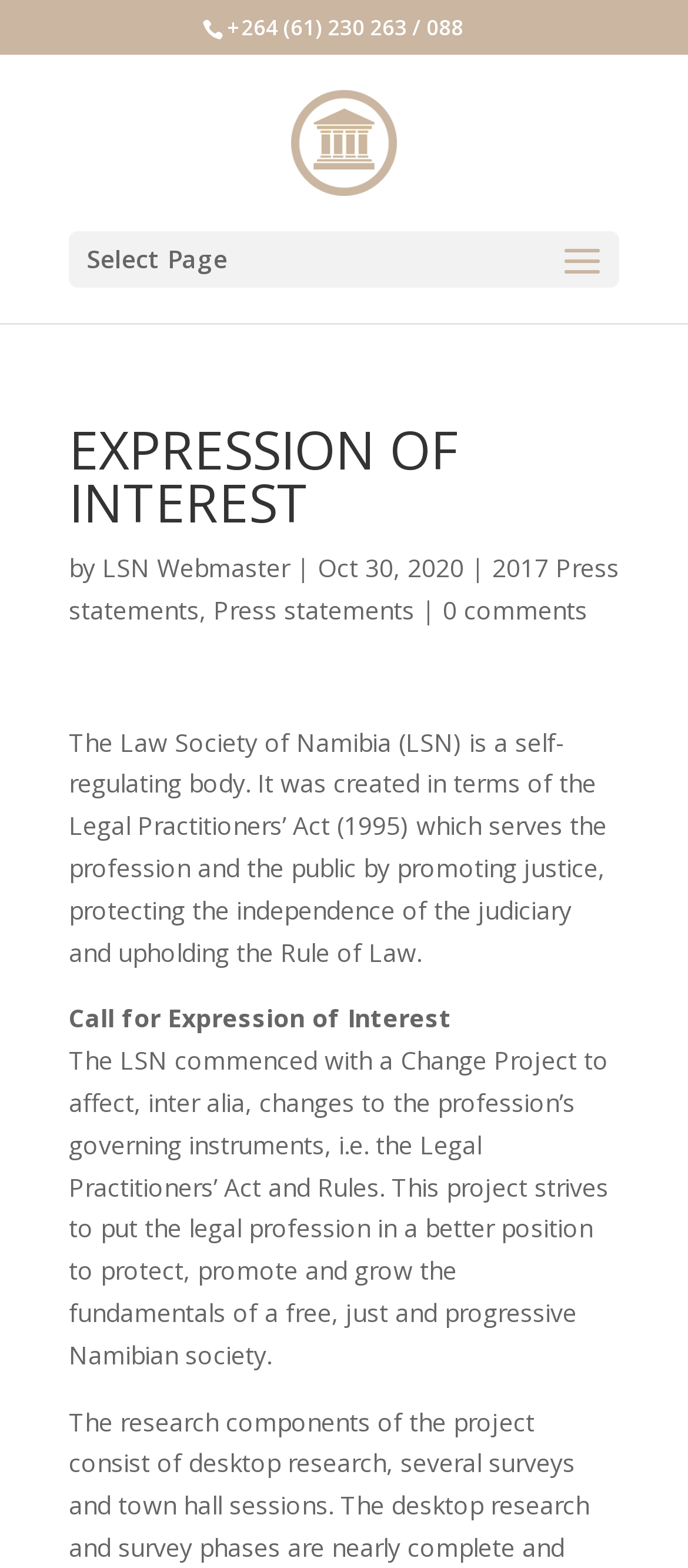Find the main header of the webpage and produce its text content.

EXPRESSION OF INTEREST